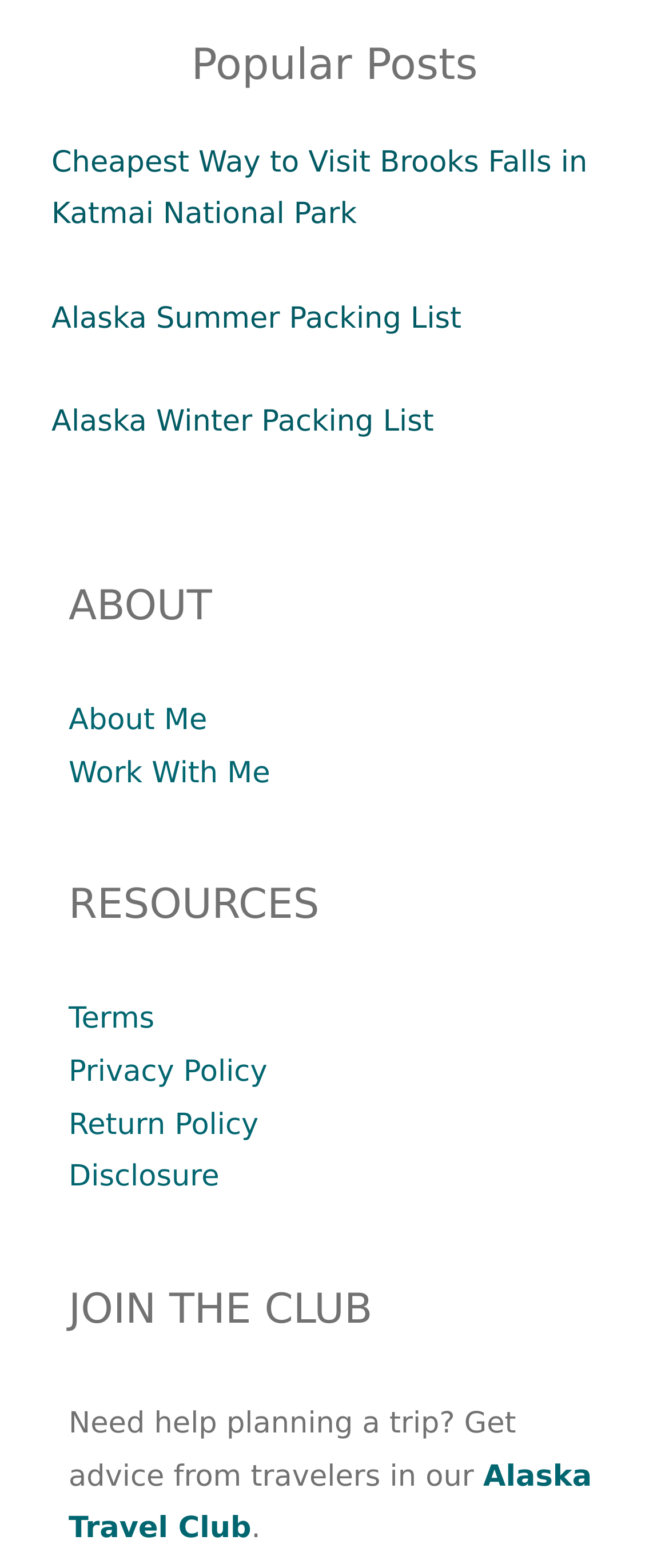Identify and provide the bounding box for the element described by: "Terms".

[0.103, 0.639, 0.231, 0.661]